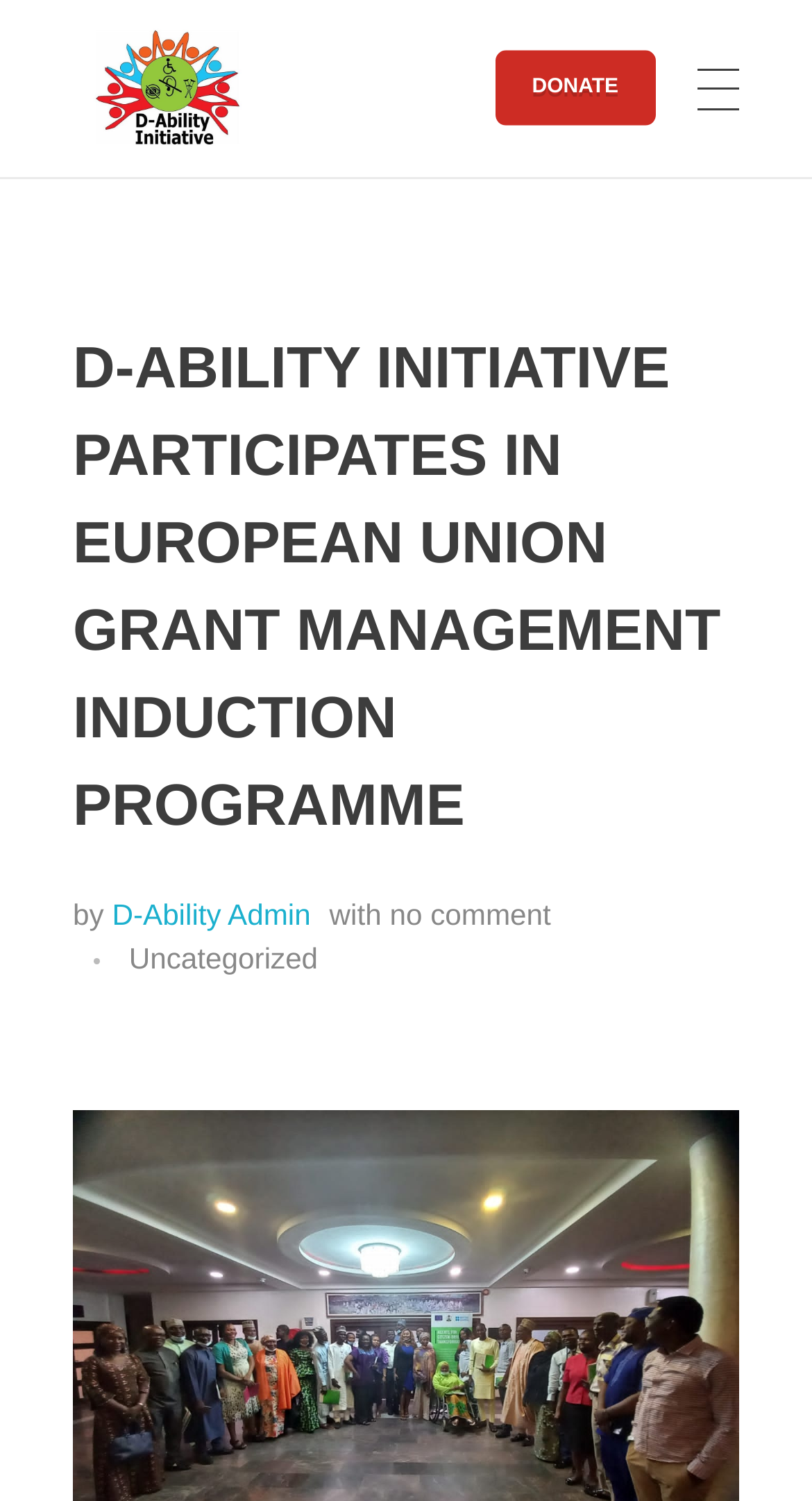Extract the text of the main heading from the webpage.

D-ABILITY INITIATIVE PARTICIPATES IN EUROPEAN UNION GRANT MANAGEMENT INDUCTION PROGRAMME